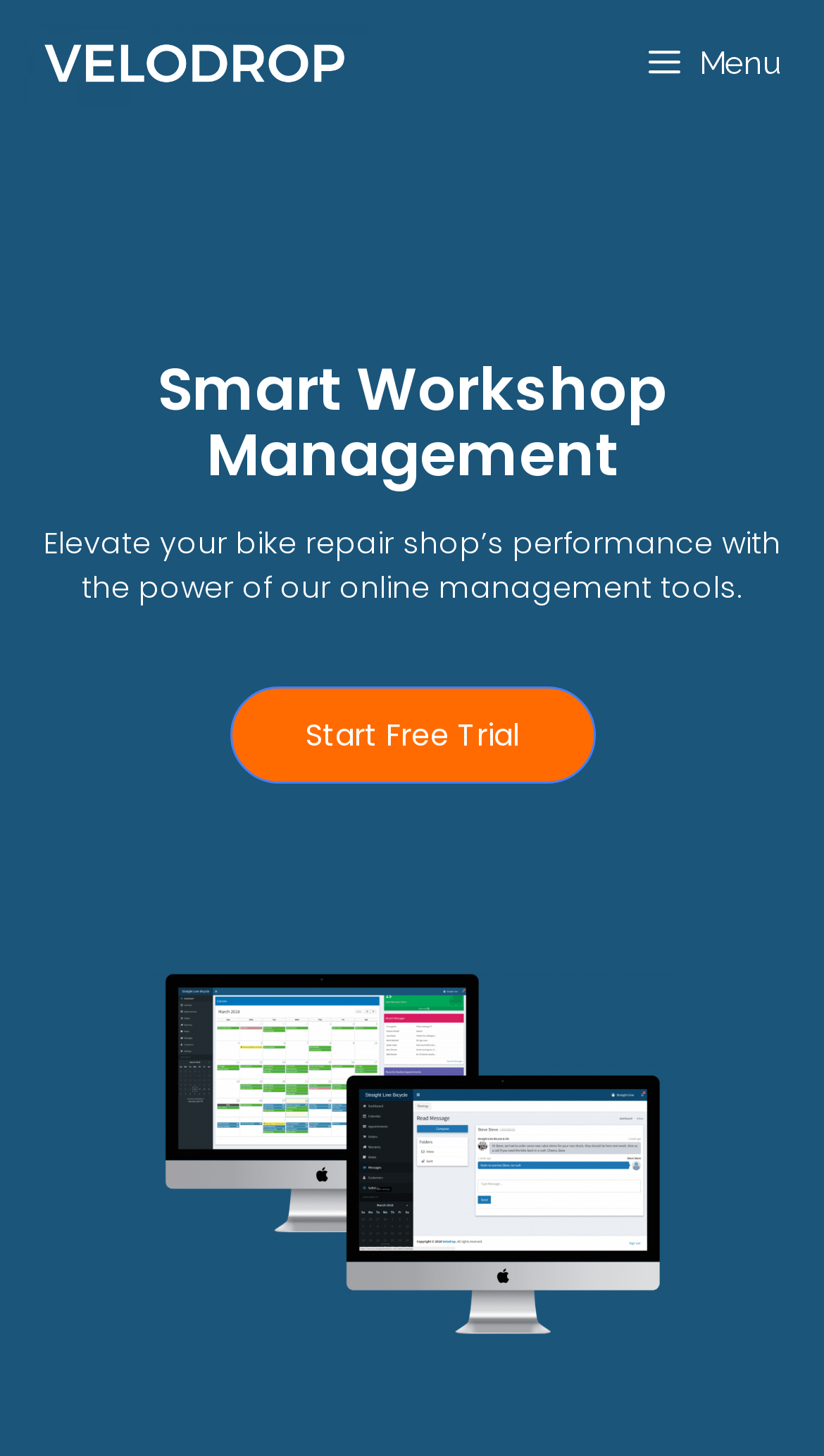What is the name of the bike shop online booking system?
Provide a fully detailed and comprehensive answer to the question.

The name of the bike shop online booking system can be found in the top-left corner of the webpage, where the logo 'Velodrop' is displayed.